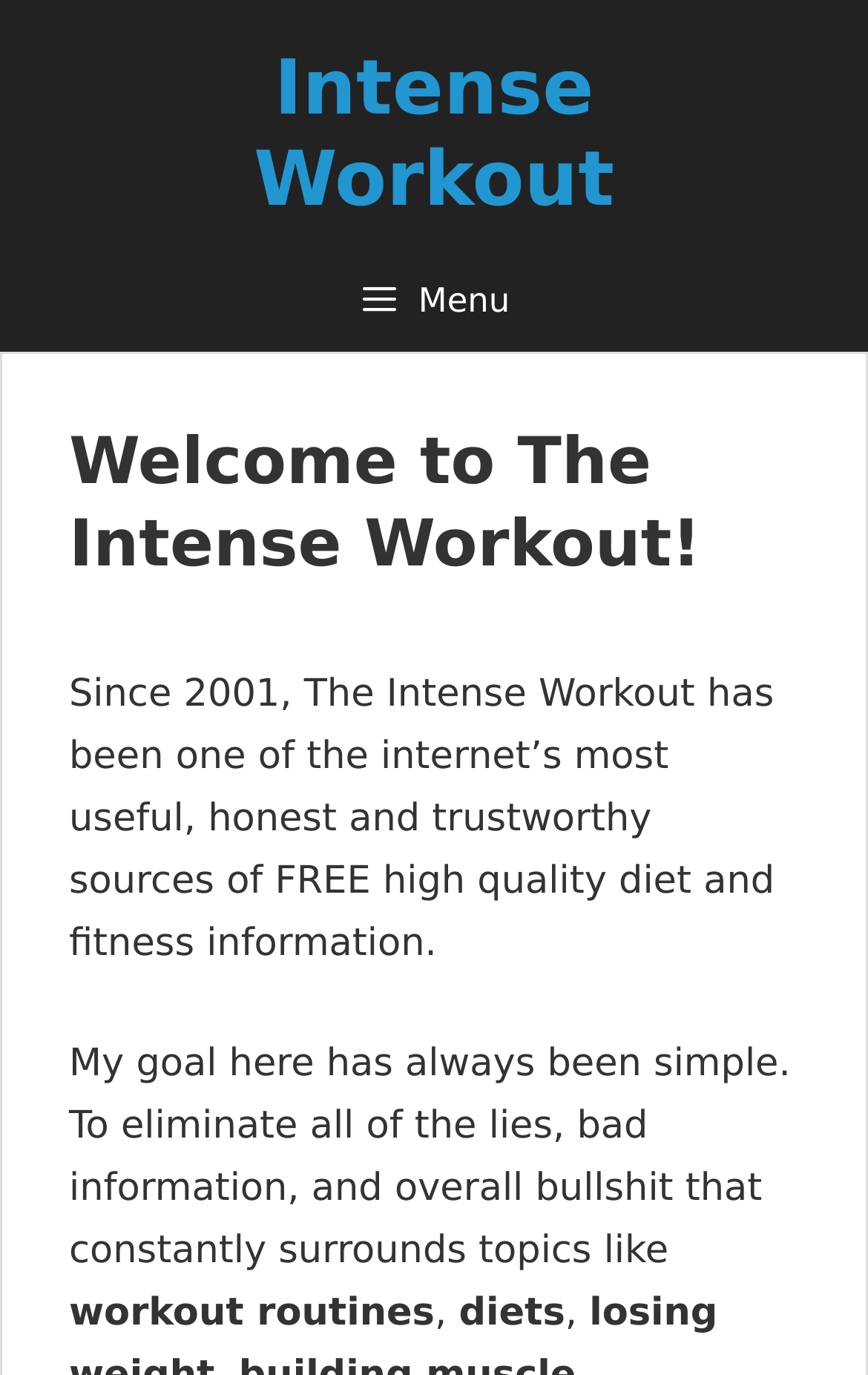Based on what you see in the screenshot, provide a thorough answer to this question: What is the purpose of this website?

Based on the website's content, it appears that the purpose of this website is to provide users with free weightlifting workout routines, diets for weight loss and weight gain, and programs to build muscle mass or lose fat fast. The website aims to eliminate misinformation and provide honest and trustworthy sources of diet and fitness information.